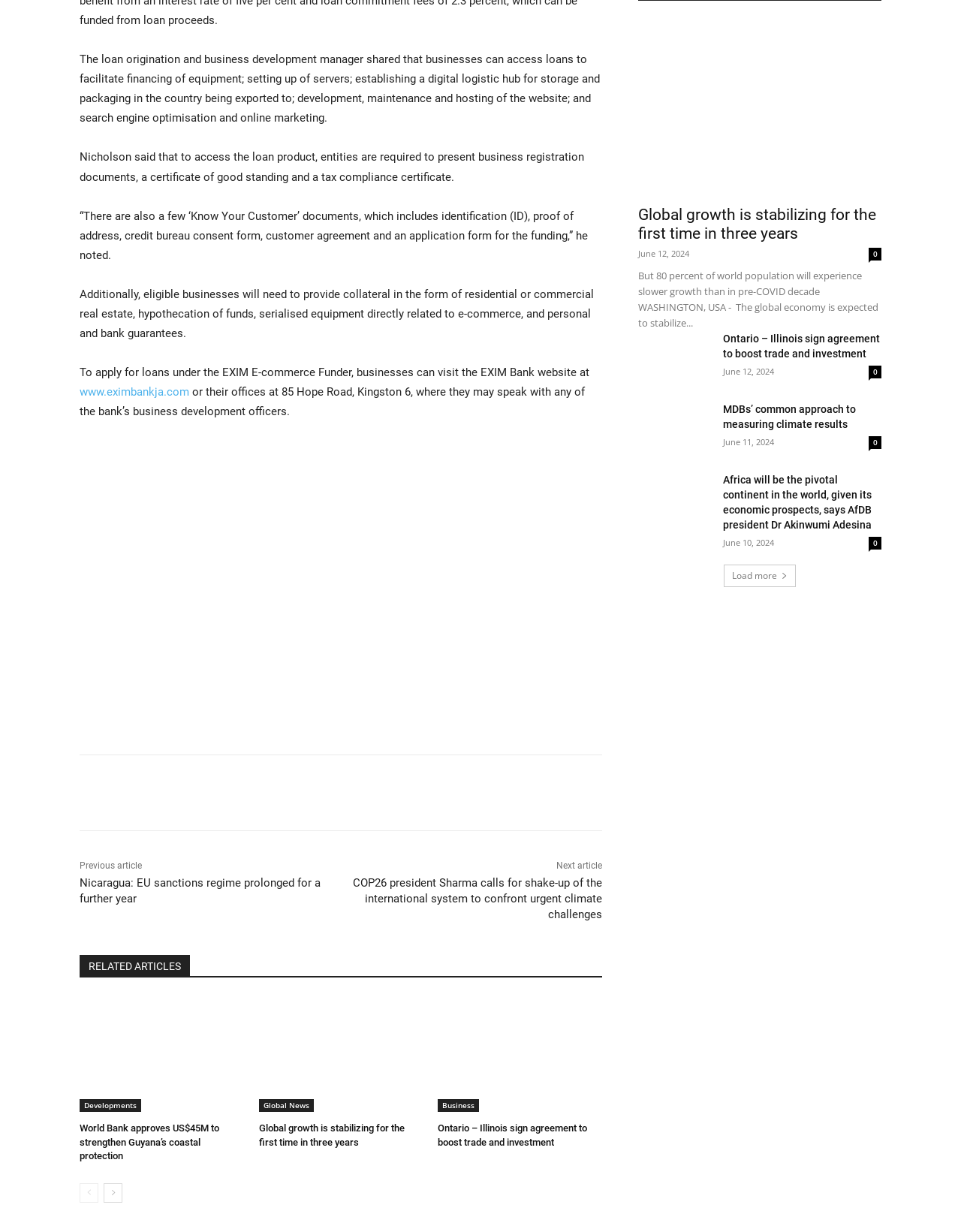Please identify the bounding box coordinates of the element's region that should be clicked to execute the following instruction: "View the World Bank approves US$45M to strengthen Guyana’s coastal protection article". The bounding box coordinates must be four float numbers between 0 and 1, i.e., [left, top, right, bottom].

[0.083, 0.809, 0.254, 0.902]